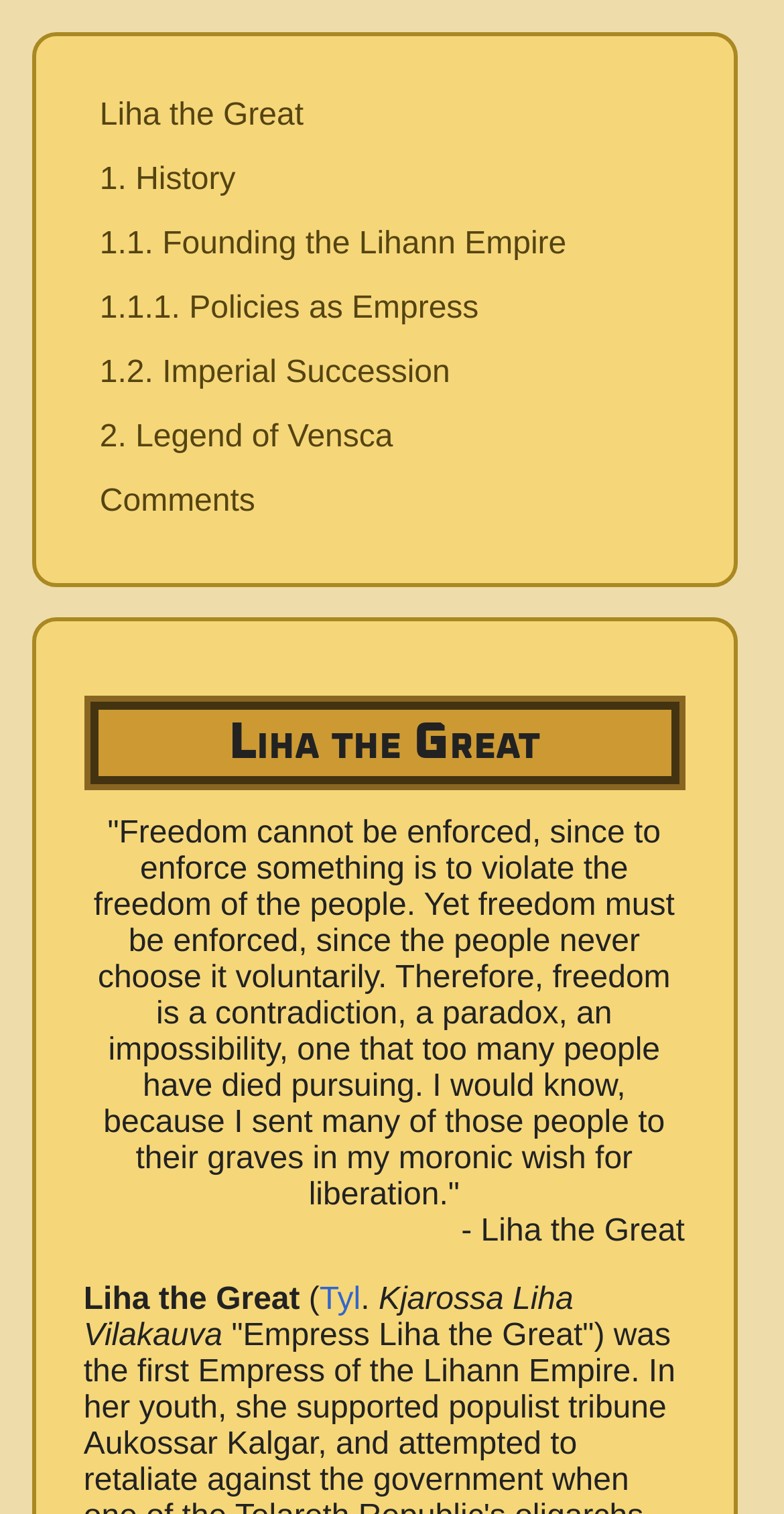What is the quote about freedom attributed to?
Look at the image and respond with a one-word or short-phrase answer.

Liha the Great